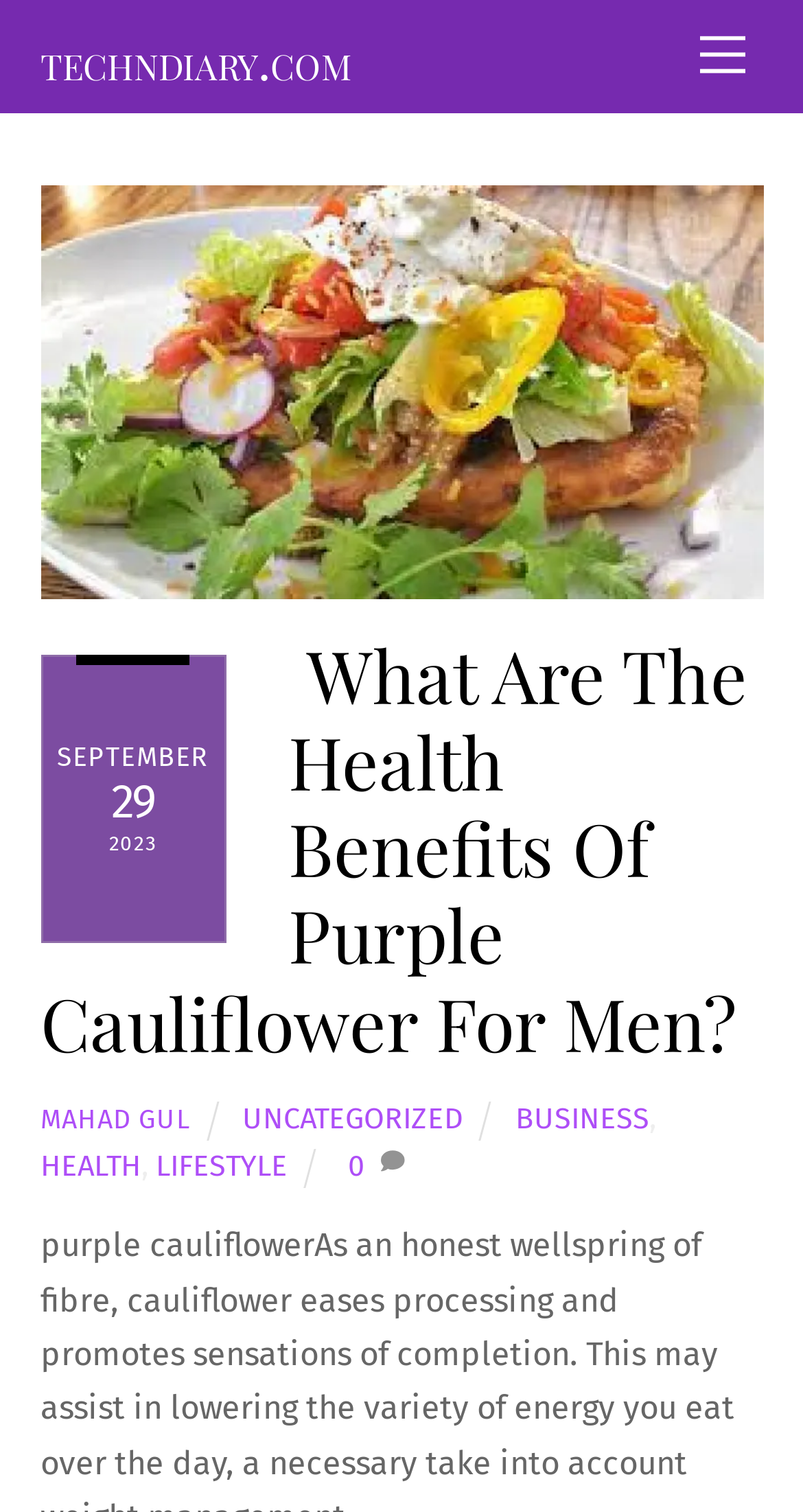Locate the bounding box coordinates of the clickable region necessary to complete the following instruction: "visit the techndiary.com website". Provide the coordinates in the format of four float numbers between 0 and 1, i.e., [left, top, right, bottom].

[0.05, 0.018, 0.438, 0.061]